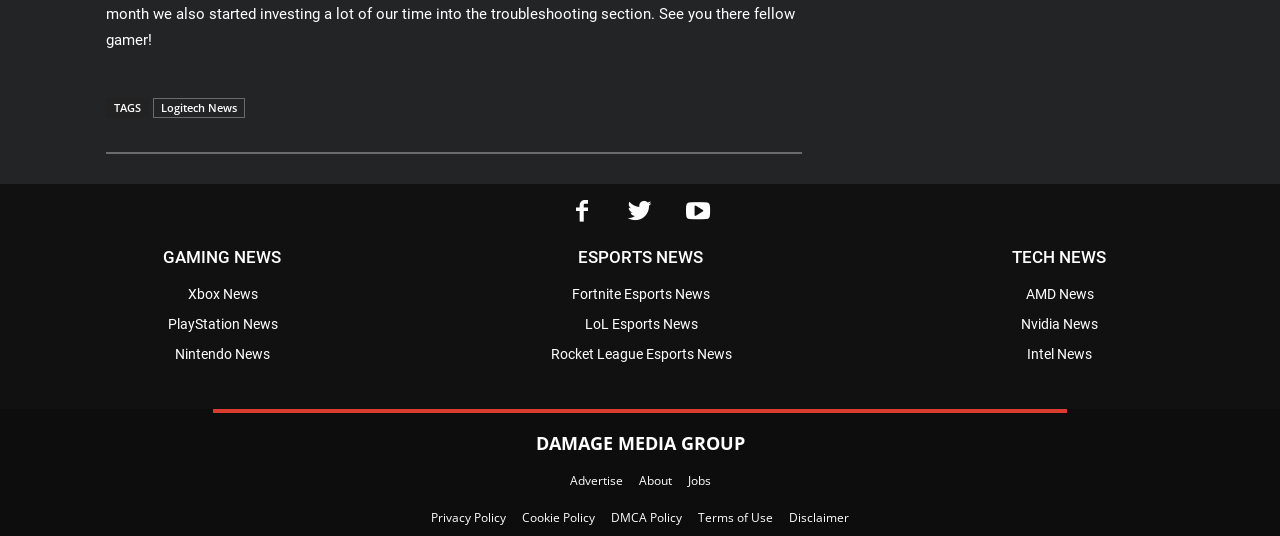What is the second tech news category?
Please use the visual content to give a single word or phrase answer.

Nvidia News